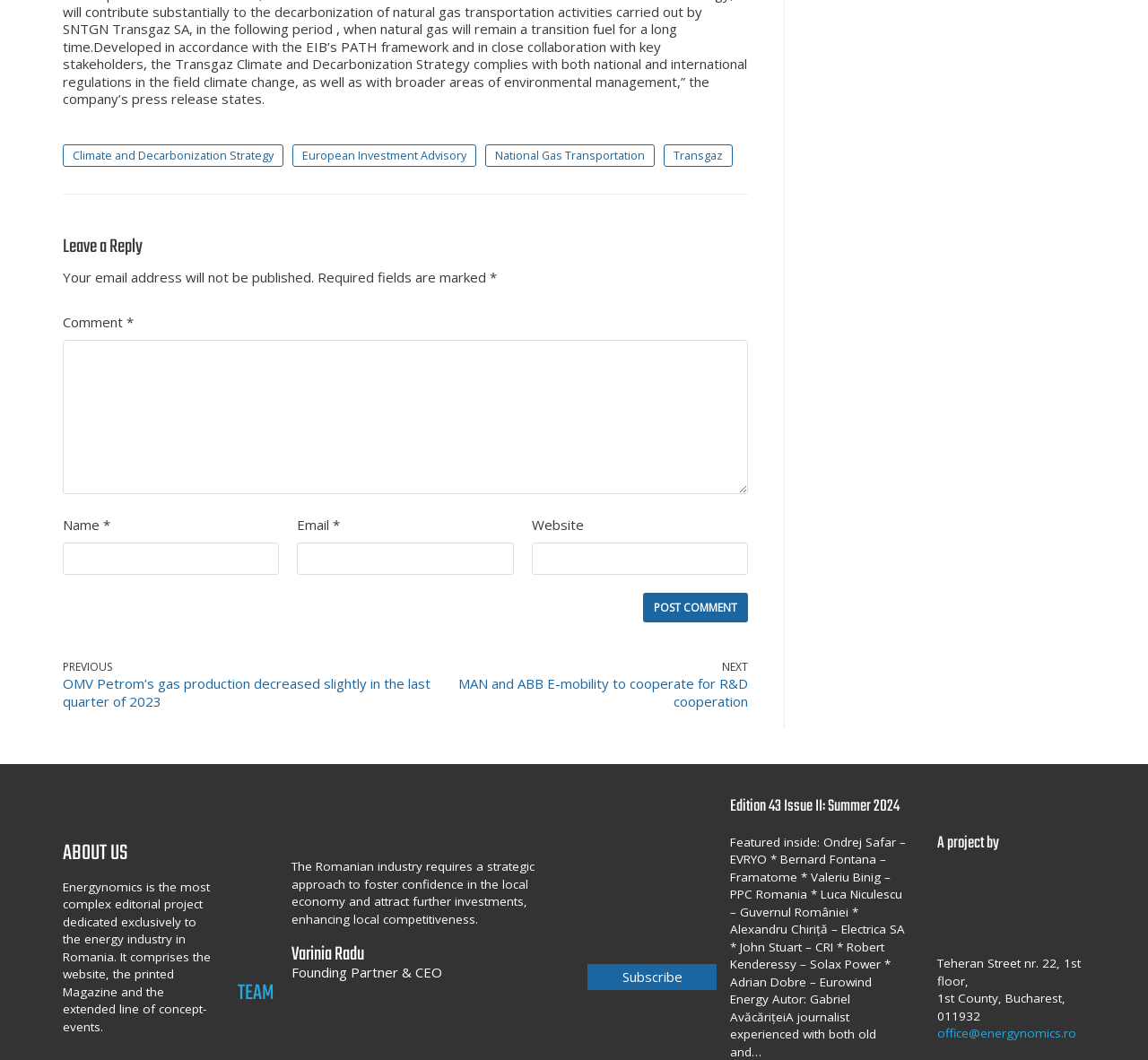Find the bounding box coordinates of the area that needs to be clicked in order to achieve the following instruction: "Click on the 'Post Comment' button". The coordinates should be specified as four float numbers between 0 and 1, i.e., [left, top, right, bottom].

[0.56, 0.559, 0.652, 0.587]